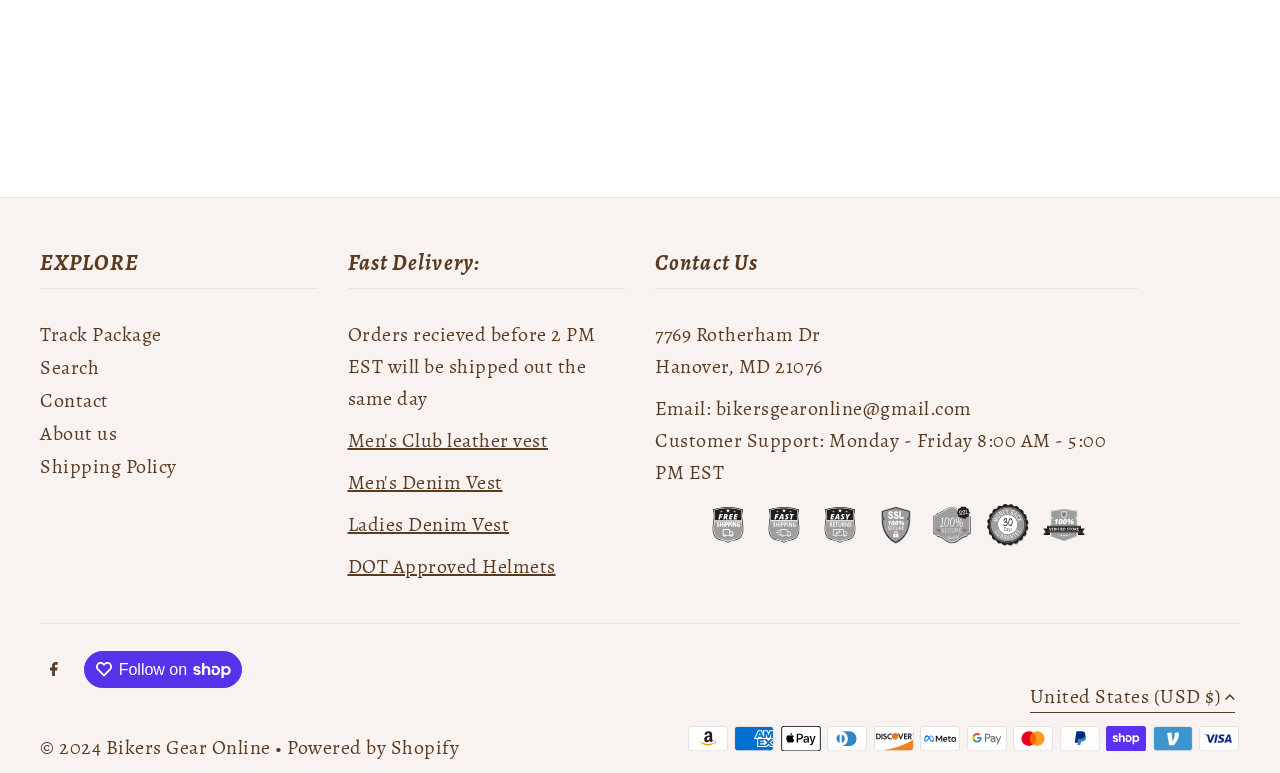Give a one-word or one-phrase response to the question: 
What is the first link on the top left?

Track Package